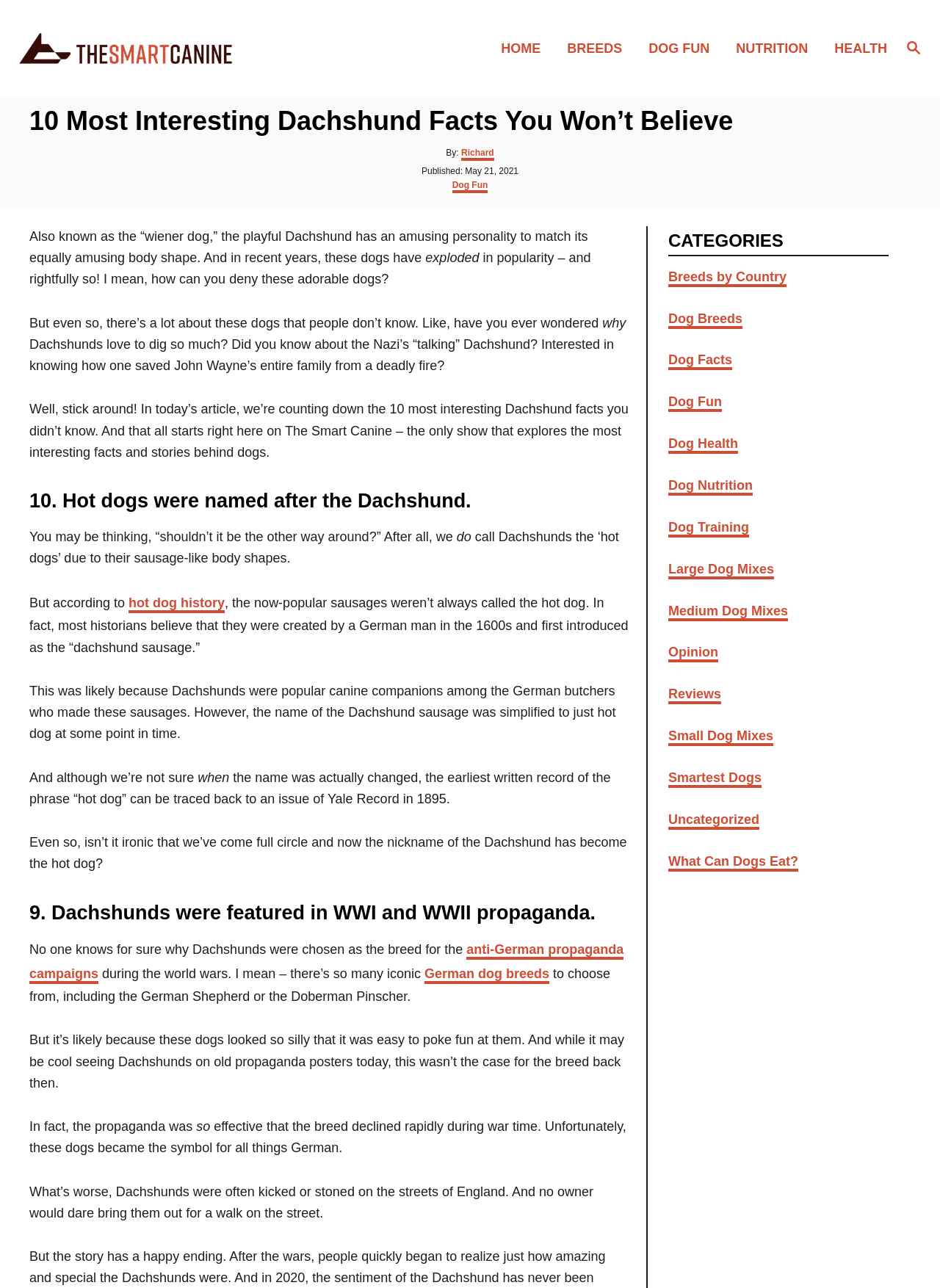Your task is to extract the text of the main heading from the webpage.

10 Most Interesting Dachshund Facts You Won’t Believe